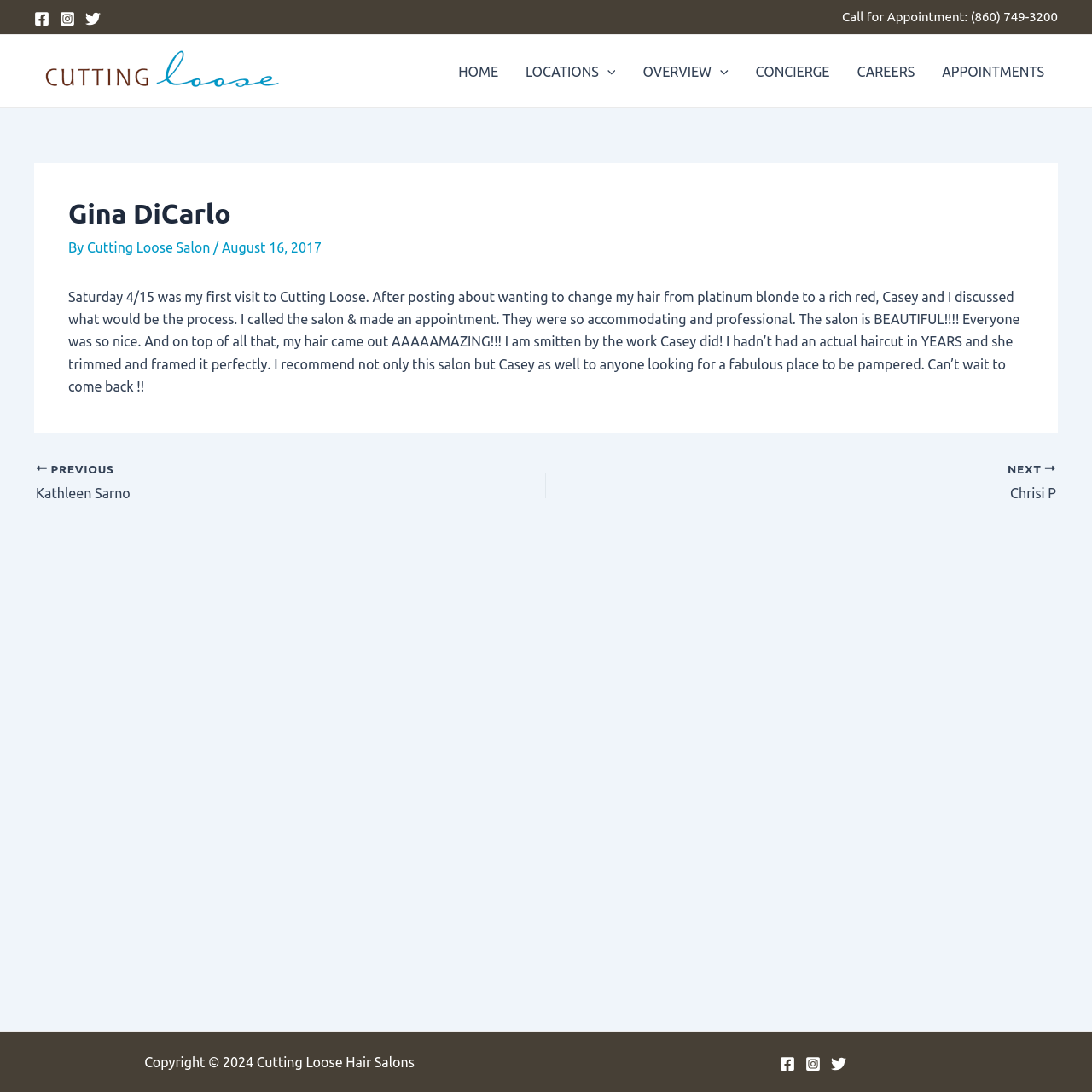Using the format (top-left x, top-left y, bottom-right x, bottom-right y), provide the bounding box coordinates for the described UI element. All values should be floating point numbers between 0 and 1: (860) 749-3200

[0.889, 0.008, 0.969, 0.022]